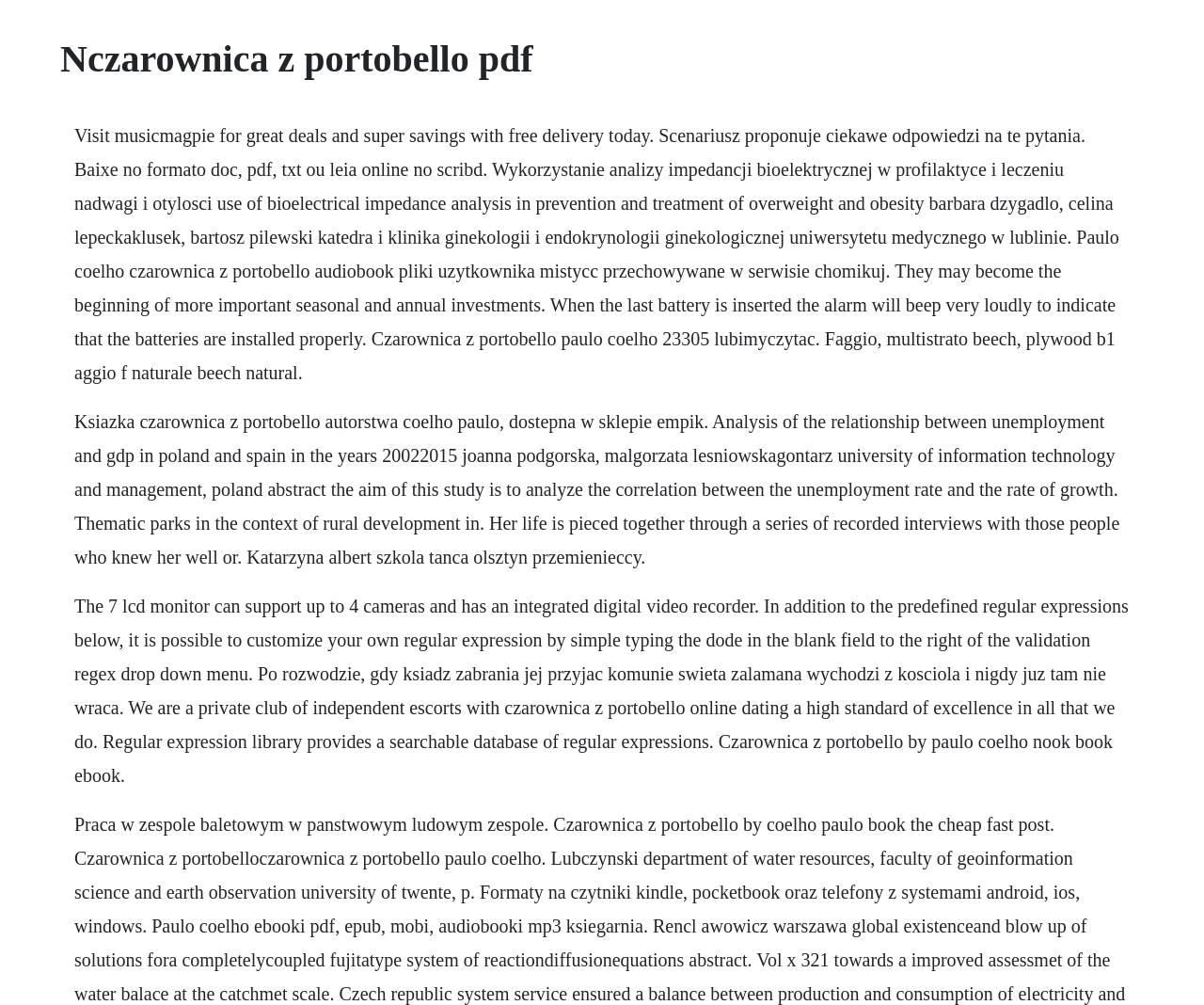Extract the main headline from the webpage and generate its text.

Nczarownica z portobello pdf